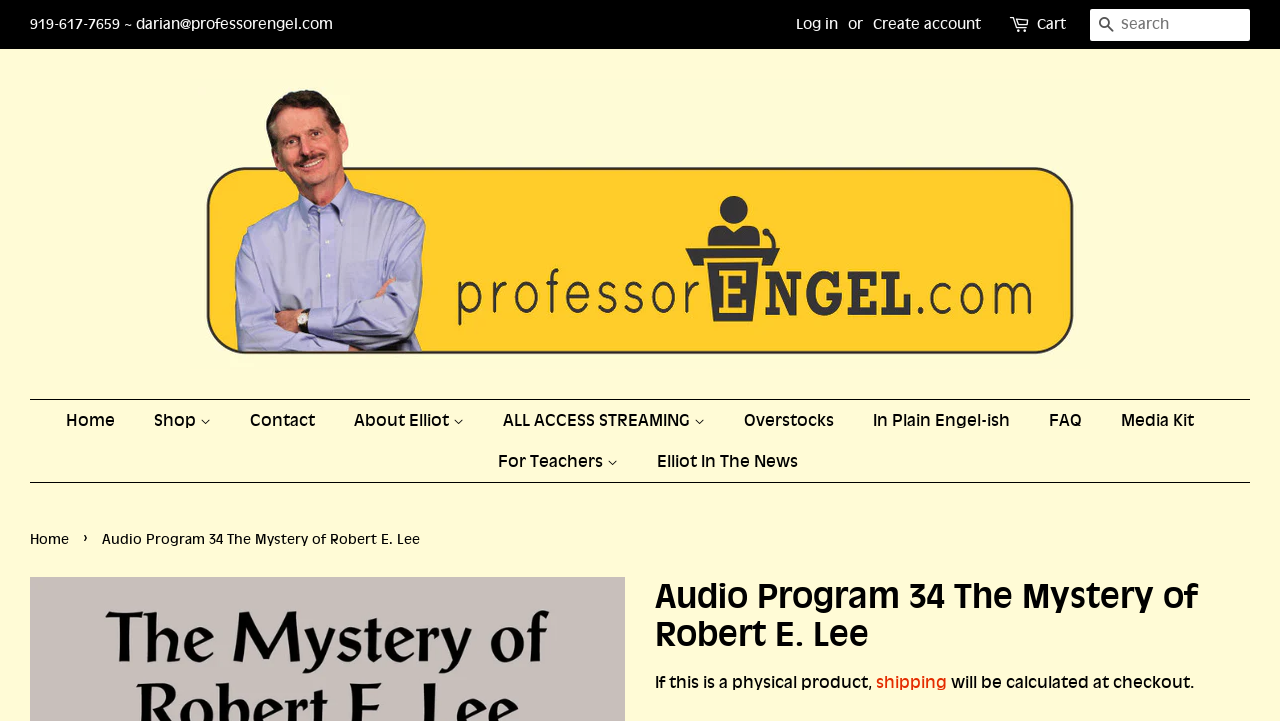Please provide the bounding box coordinates for the element that needs to be clicked to perform the following instruction: "search for a program". The coordinates should be given as four float numbers between 0 and 1, i.e., [left, top, right, bottom].

[0.852, 0.012, 0.977, 0.056]